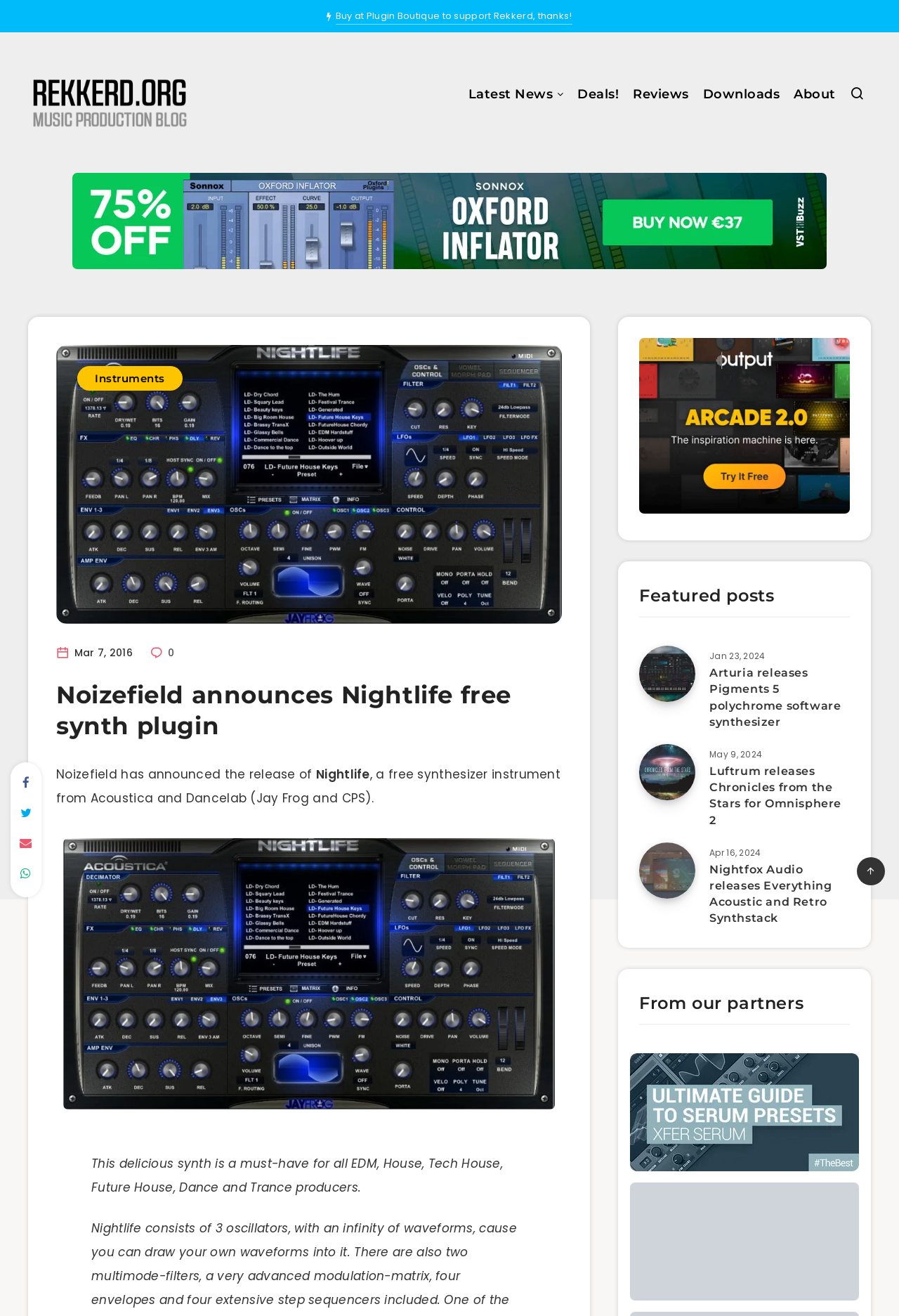How many links are there in the 'From our partners' section?
Look at the screenshot and respond with one word or a short phrase.

2